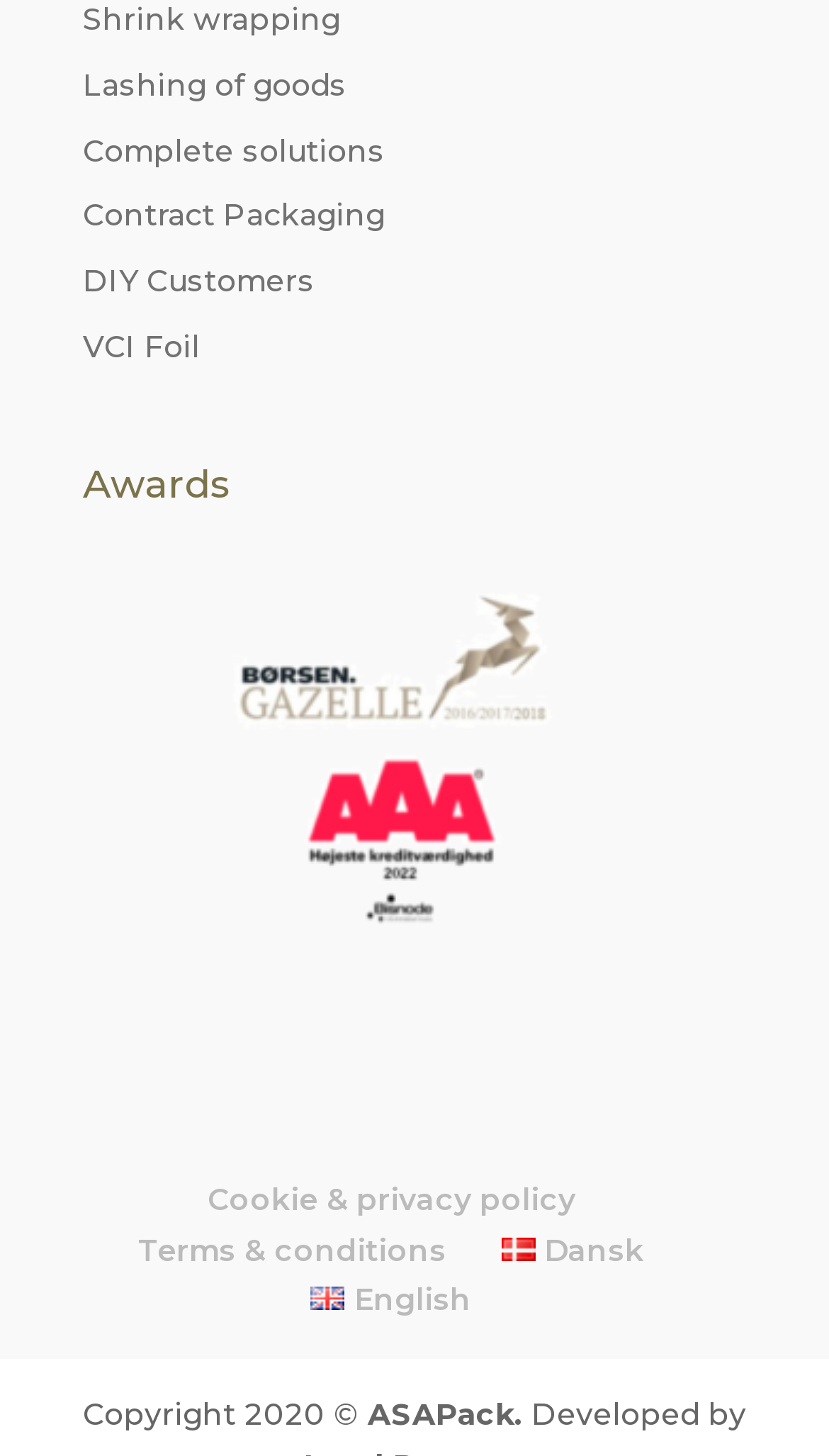Select the bounding box coordinates of the element I need to click to carry out the following instruction: "Select English language".

[0.375, 0.88, 0.568, 0.906]